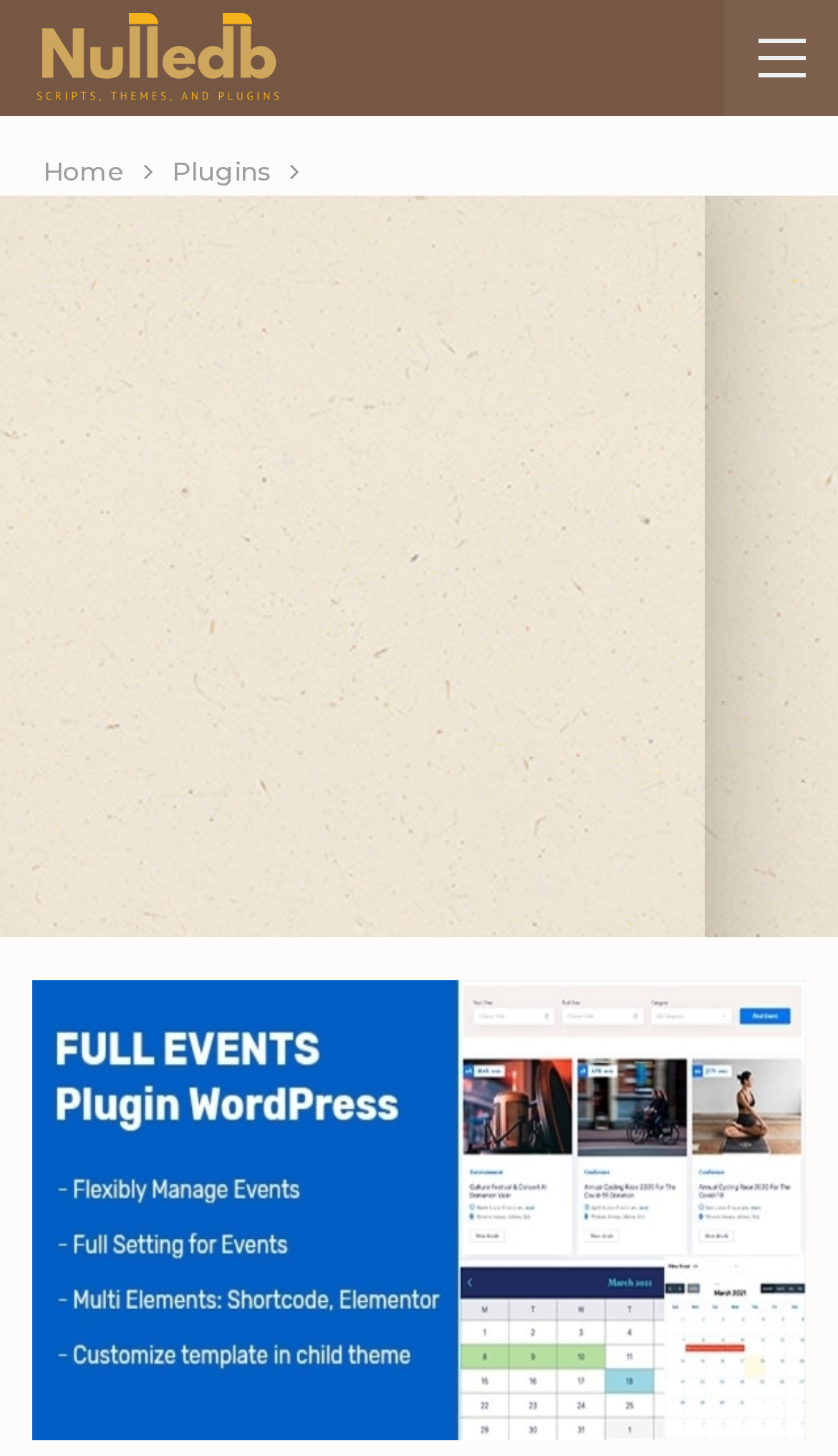What is the purpose of the iframe?
Using the screenshot, give a one-word or short phrase answer.

Advertisement